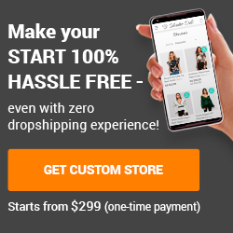Reply to the question below using a single word or brief phrase:
What is the color of the highlighted button?

Orange